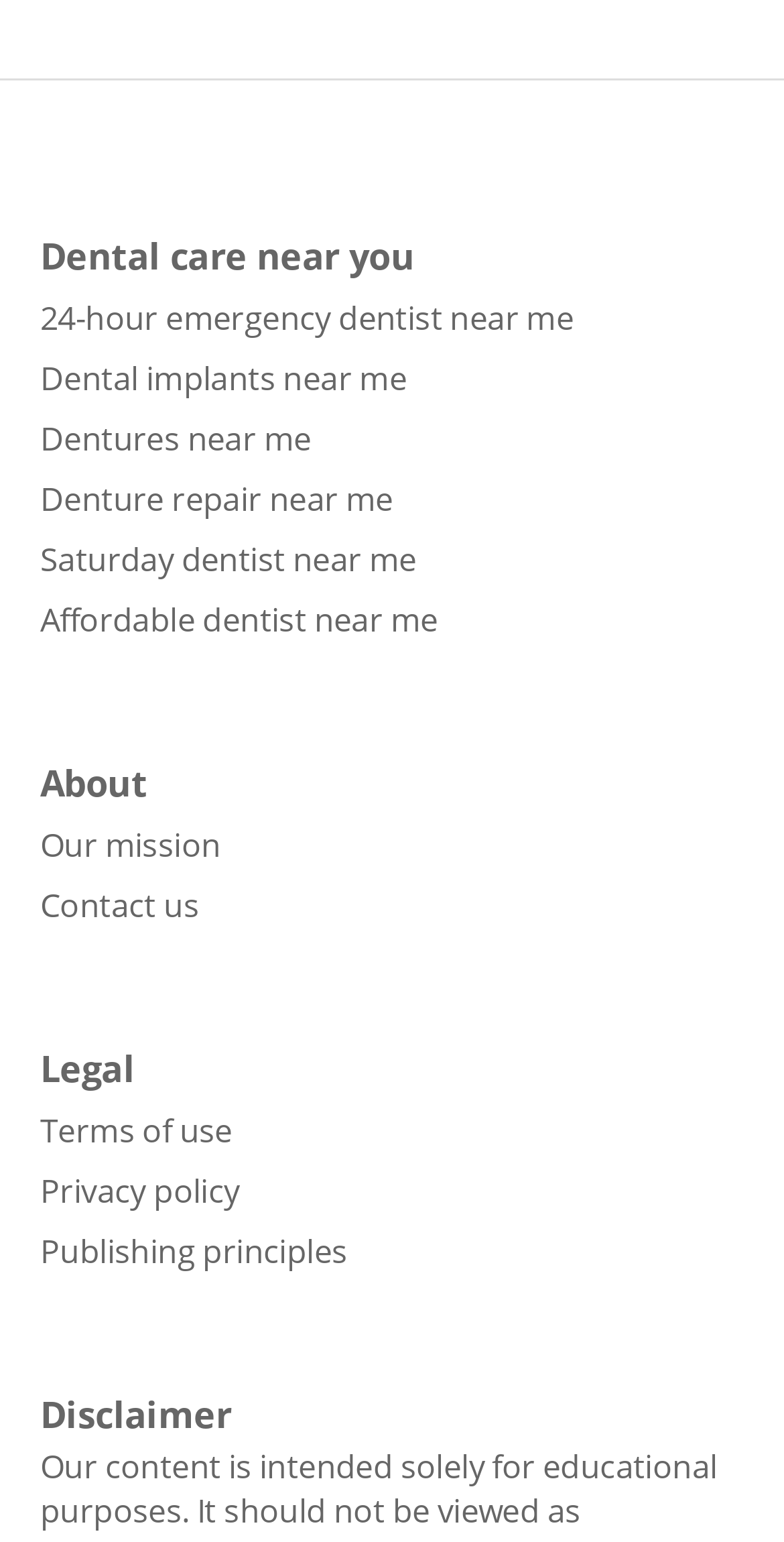Please determine the bounding box coordinates of the element's region to click for the following instruction: "Read about the website's mission".

[0.051, 0.533, 0.282, 0.562]